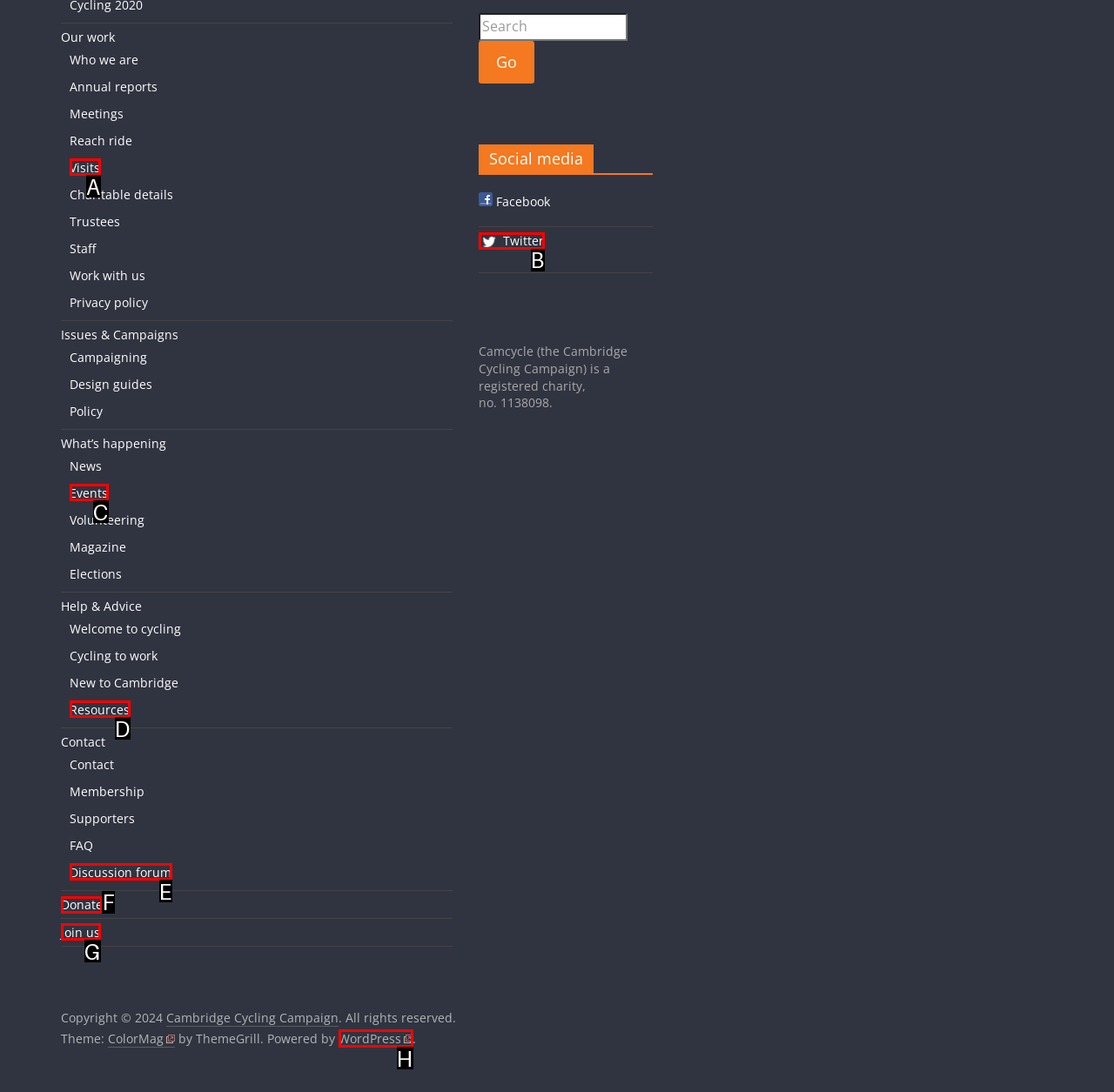Tell me which option I should click to complete the following task: Donate to the charity Answer with the option's letter from the given choices directly.

F